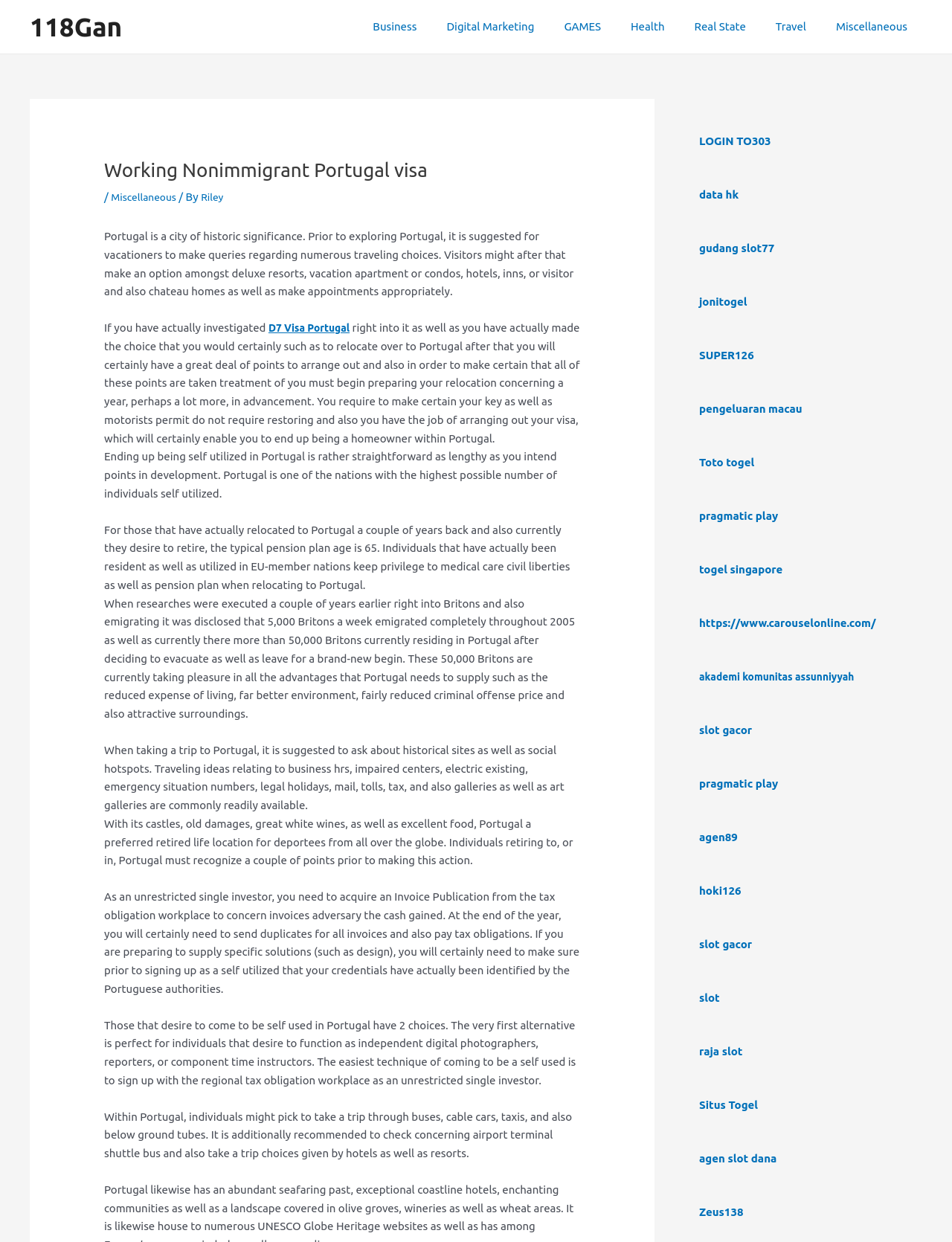Identify the bounding box coordinates for the UI element described as: "Zeus138". The coordinates should be provided as four floats between 0 and 1: [left, top, right, bottom].

[0.734, 0.971, 0.781, 0.981]